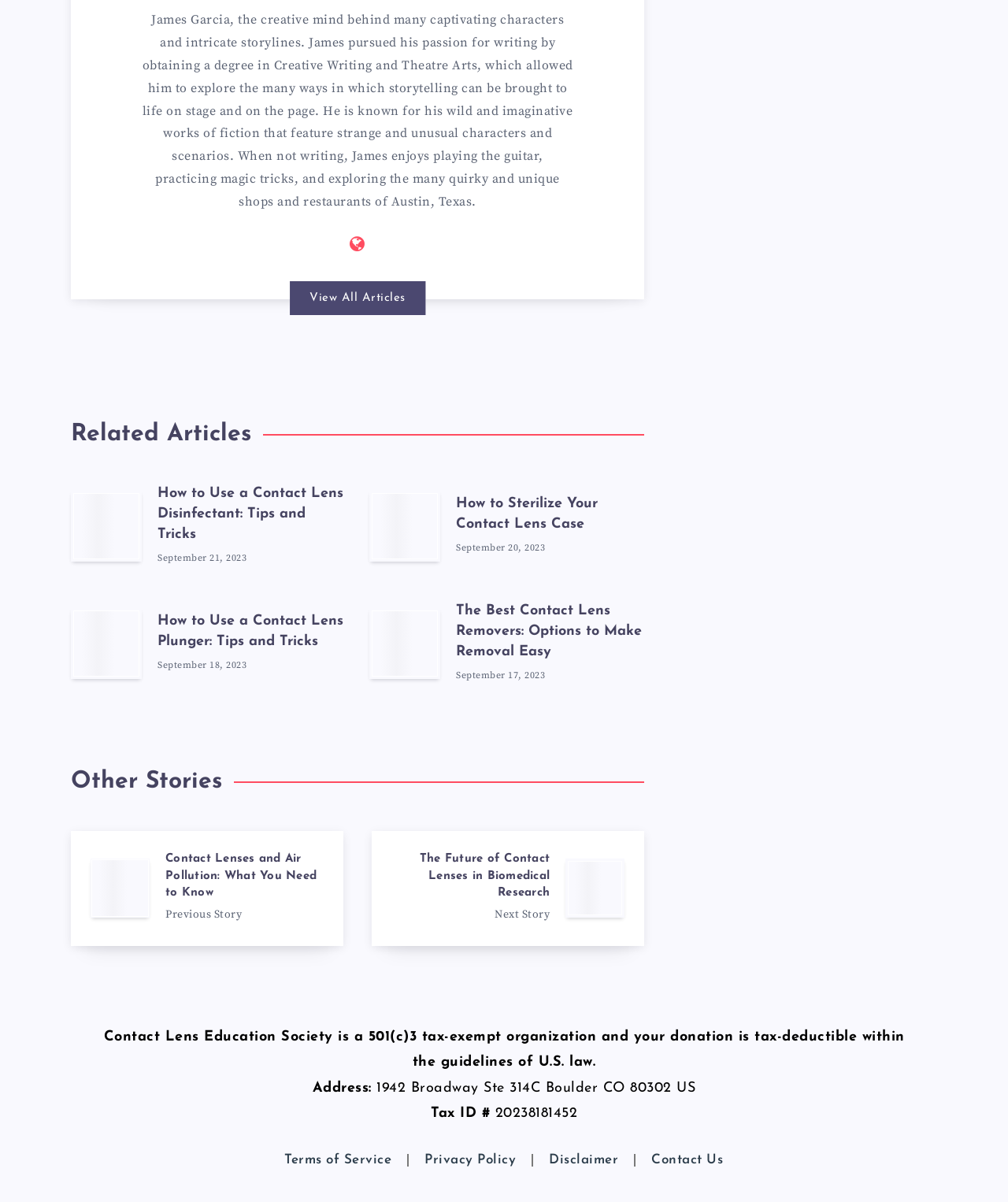Carefully examine the image and provide an in-depth answer to the question: What type of organization is the Contact Lens Education Society?

According to the footer of the webpage, the Contact Lens Education Society is a 501(c)3 tax-exempt organization, which means it is a non-profit organization and donations to it are tax-deductible.